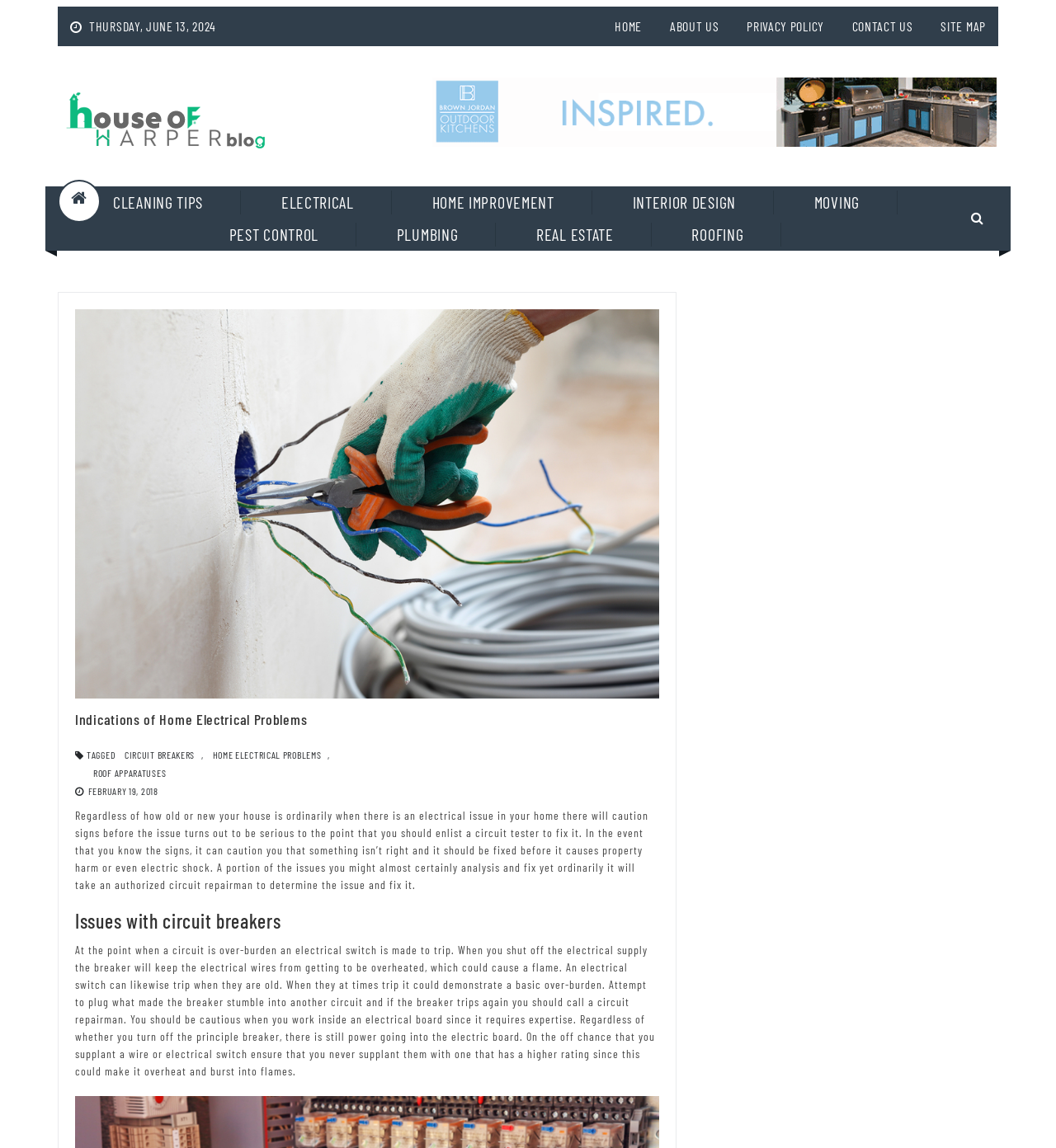Find the bounding box coordinates of the area to click in order to follow the instruction: "Click the 'HOME' link".

[0.582, 0.016, 0.608, 0.029]